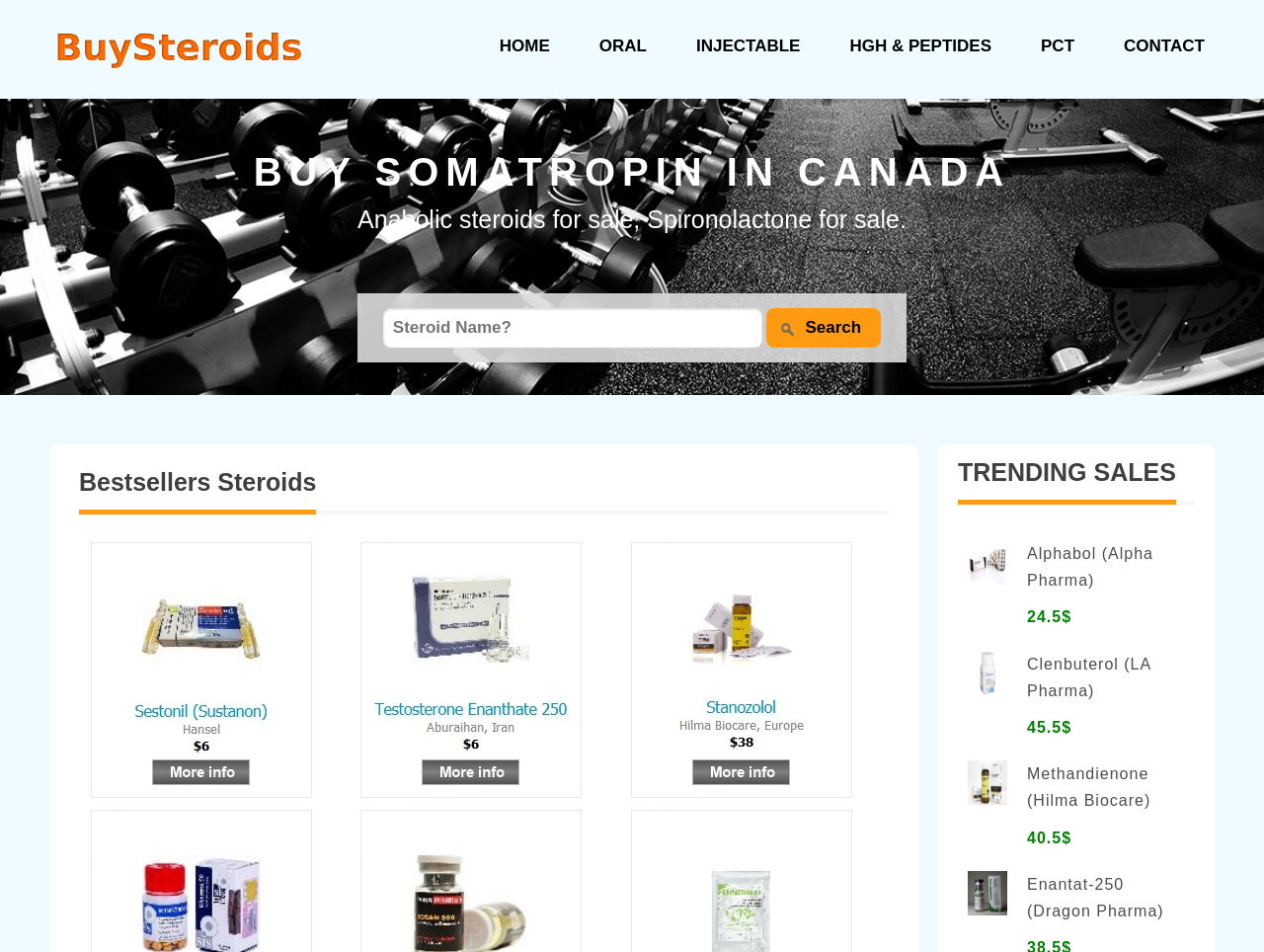Review the image closely and give a comprehensive answer to the question: What is the name of the steroid in the search box?

I examined the textbox element and found that it has a placeholder text 'Steroid Name?'.